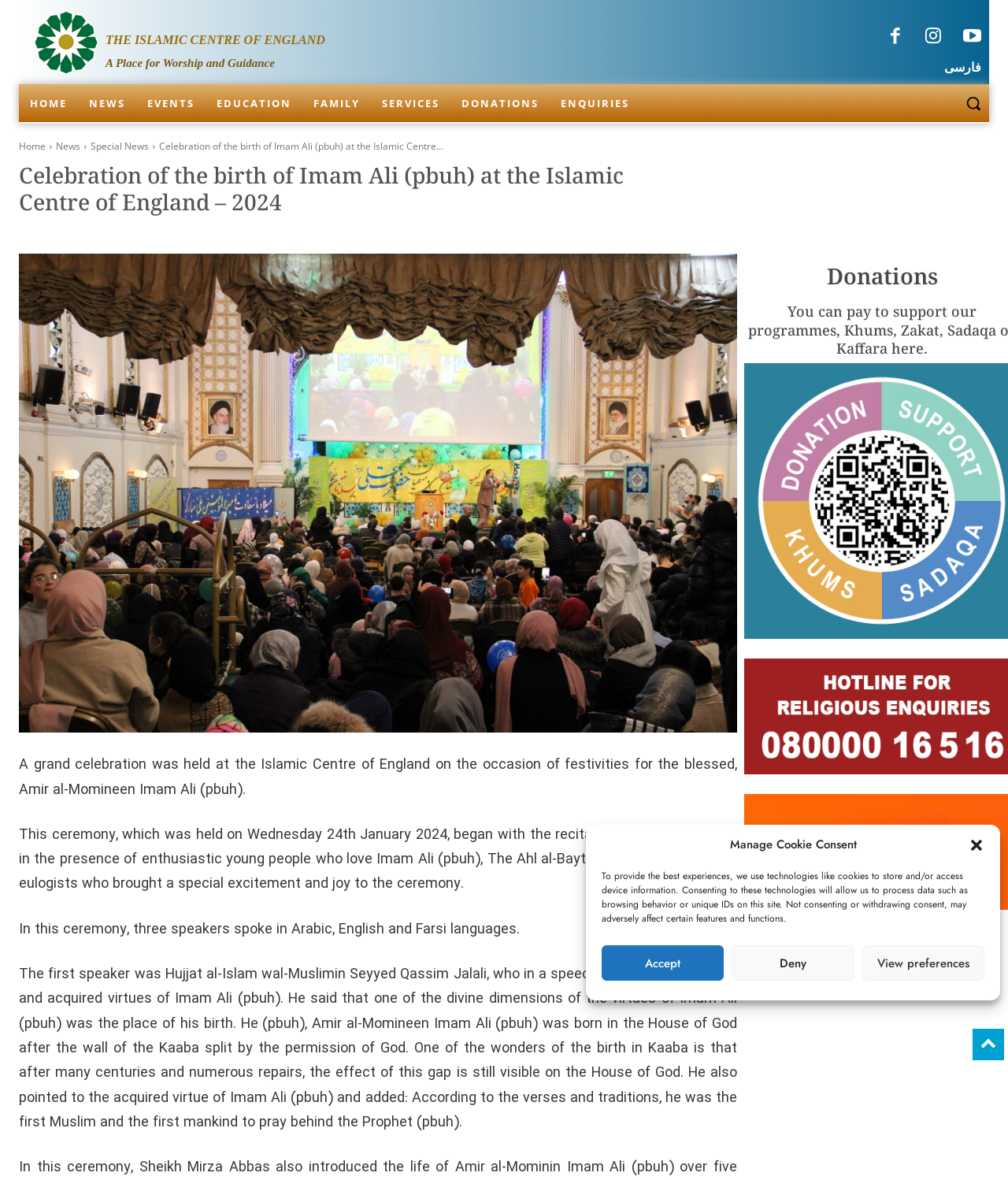What is the name of the centre?
Please provide a single word or phrase based on the screenshot.

Islamic Centre of England